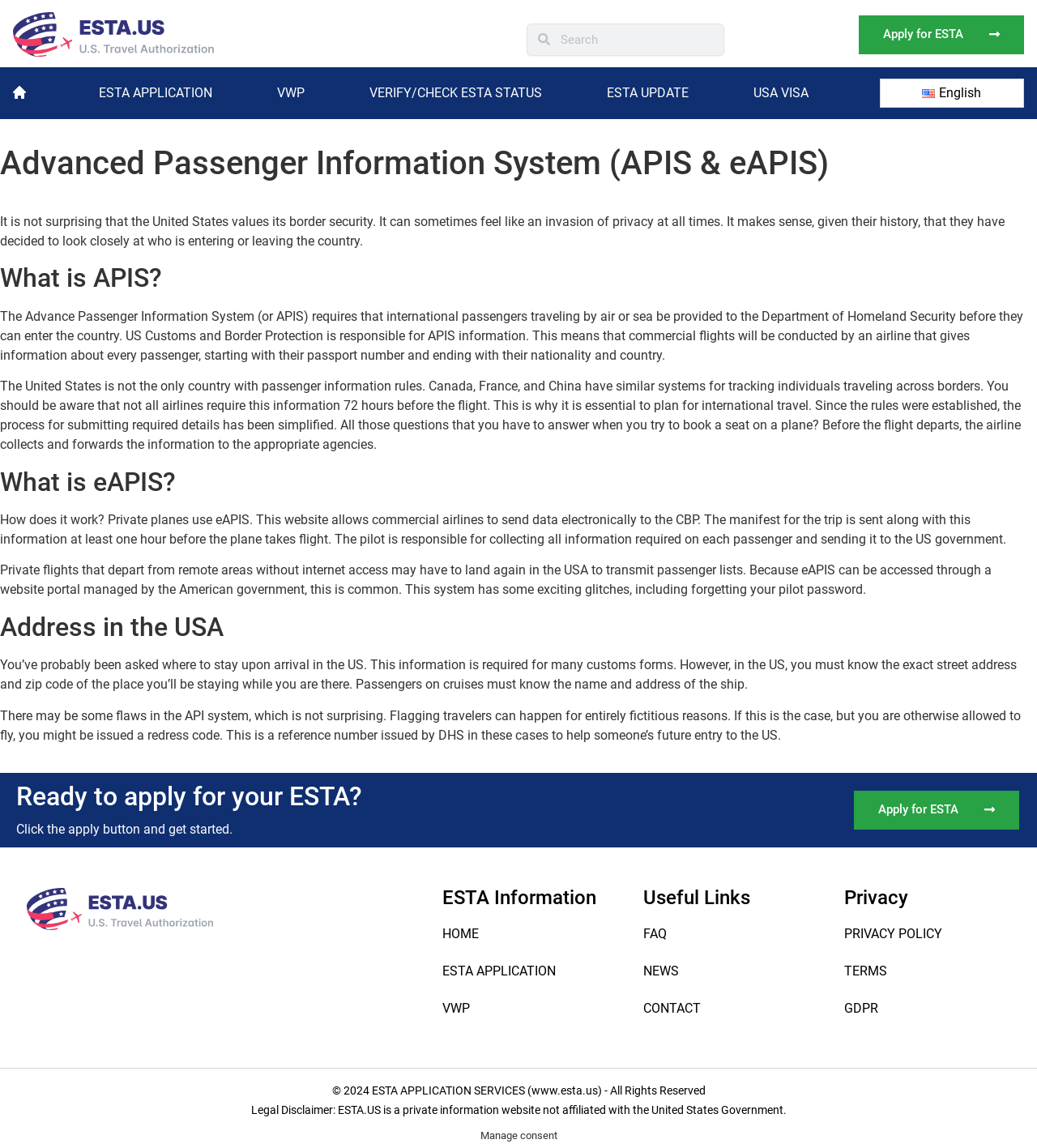What is a redress code?
Answer the question with as much detail as you can, using the image as a reference.

The webpage explains that if a traveler is flagged for fictitious reasons, they may be issued a redress code, which is a reference number provided by DHS to help with future entry to the US.